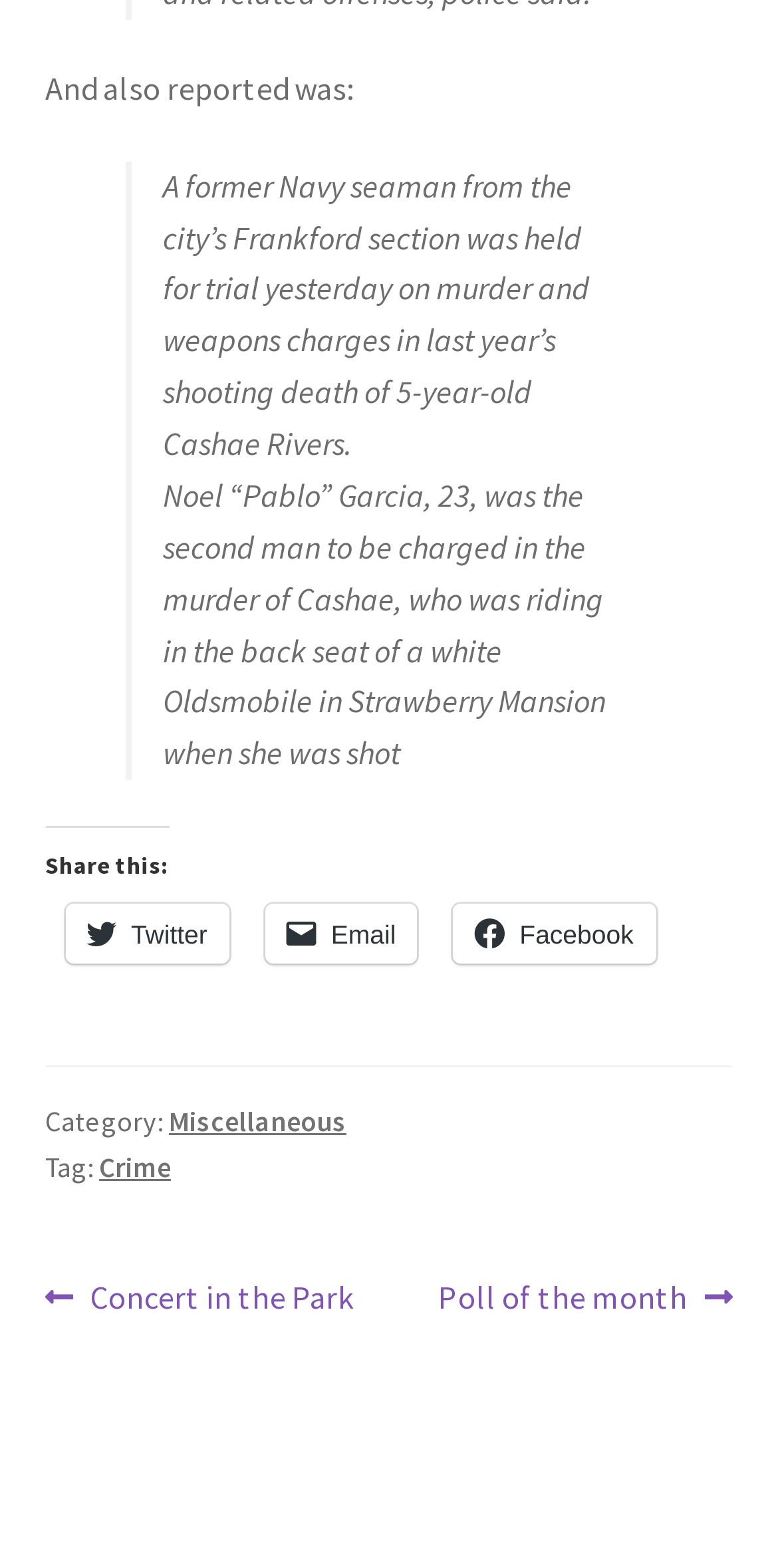What is the category of the news article?
Please provide a detailed and thorough answer to the question.

I found the answer by looking at the section of the webpage that contains the category and tag information. It is mentioned that 'Category: Miscellaneous'.